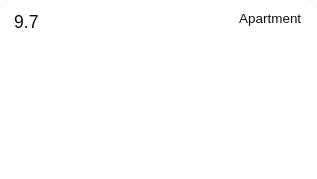Explain the image in a detailed and descriptive way.

The image displays a rating score of 9.7, accompanied by the label "Apartment." This high score suggests that the apartment has received excellent reviews, indicating a positive guest experience. The rating likely reflects various factors such as comfort, amenities, location, and overall satisfaction. Such a rating can be crucial for potential renters as they consider accommodations in Port na Long, known for its scenic beauty and holiday rentals.